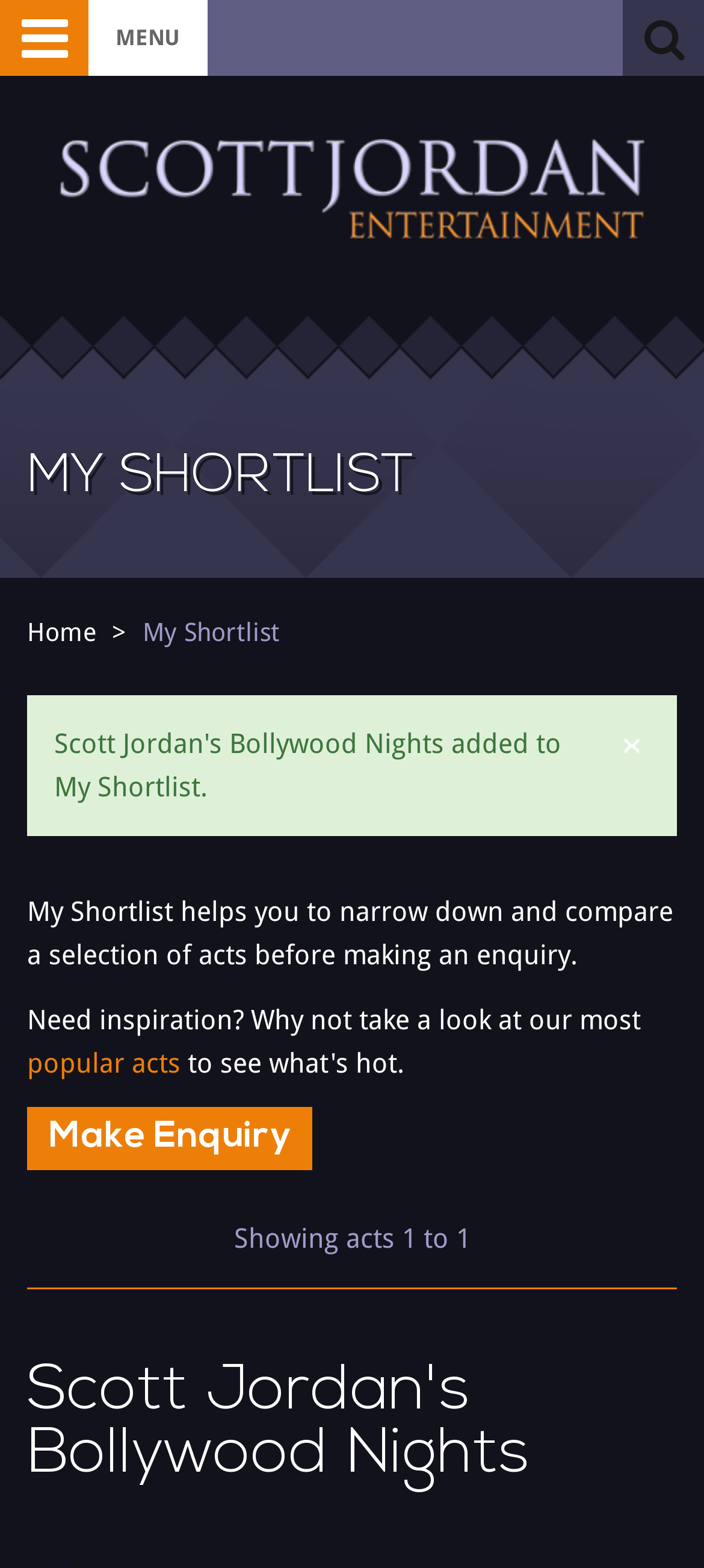Generate a thorough caption that explains the contents of the webpage.

The webpage is about Scott Jordan Entertainment, a premier source of live entertainment in the UK, specializing in tribute acts, comedians, and impressionists. 

At the top left corner, there is a link with a icon '\uf0c9', next to it is a 'MENU' link. On the top right corner, there is a link with an icon '\uf002'. 

Below these links, the company name 'Scott Jordan Entertainment' is displayed prominently, accompanied by an image of the company's logo. 

Further down, there is a heading 'MY SHORTLIST' followed by a breadcrumb navigation with links to 'Home' and 'My Shortlist'. 

To the right of the breadcrumb navigation, there is a small image. 

Below the navigation, a paragraph of text explains the purpose of 'My Shortlist', which is to help users narrow down and compare a selection of acts before making an enquiry. 

The next line of text asks if the user needs inspiration and suggests looking at the most popular acts, with a link to 'popular acts'. 

Below this, there is a 'Make Enquiry' link. 

Further down, there is a line of text indicating that the page is showing acts 1 to 1. 

Finally, at the bottom of the page, there is a heading "Scott Jordan's Bollywood Nights".